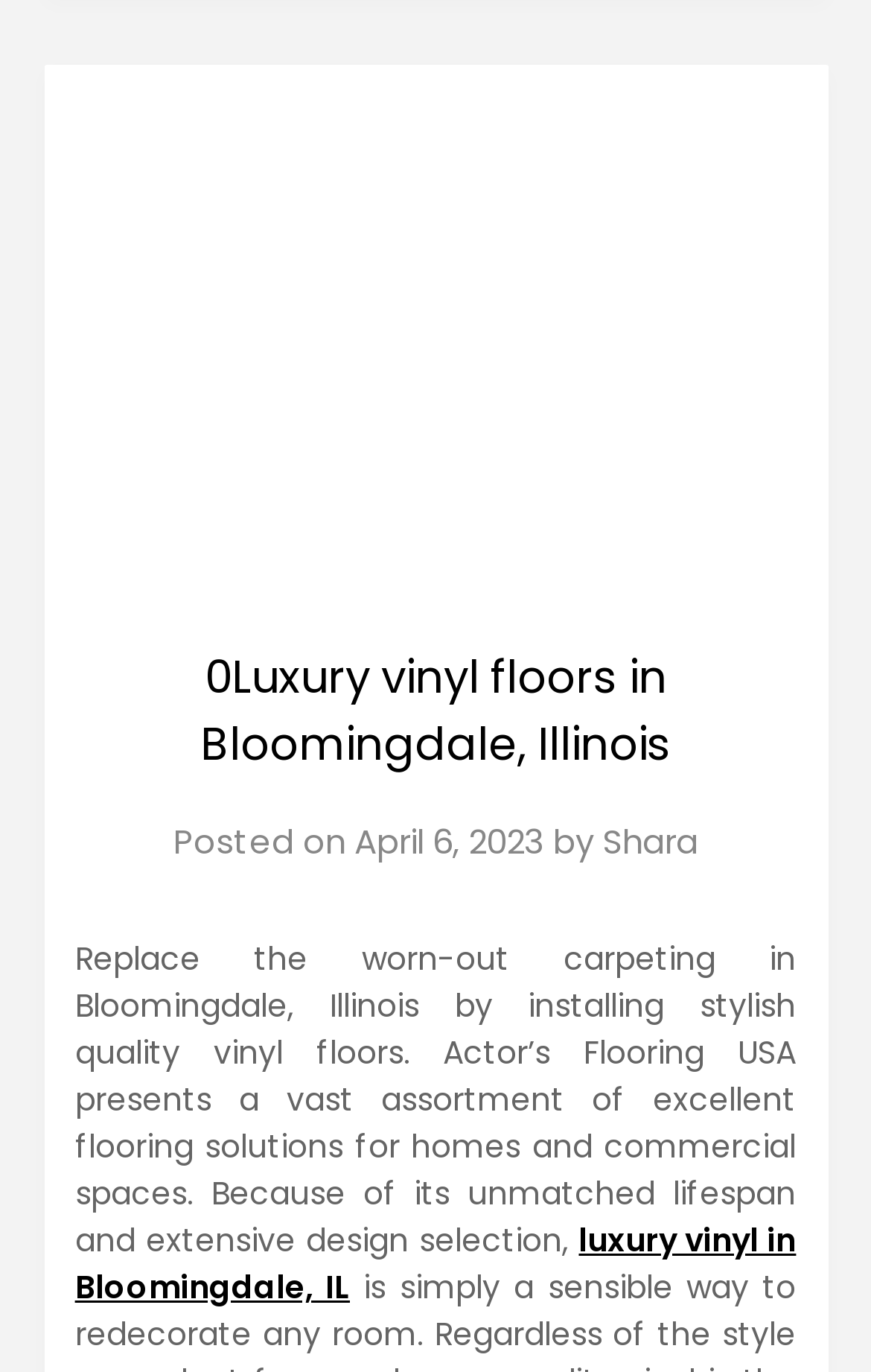Please give a succinct answer to the question in one word or phrase:
What is the location where the flooring solution is presented?

Bloomingdale, Illinois